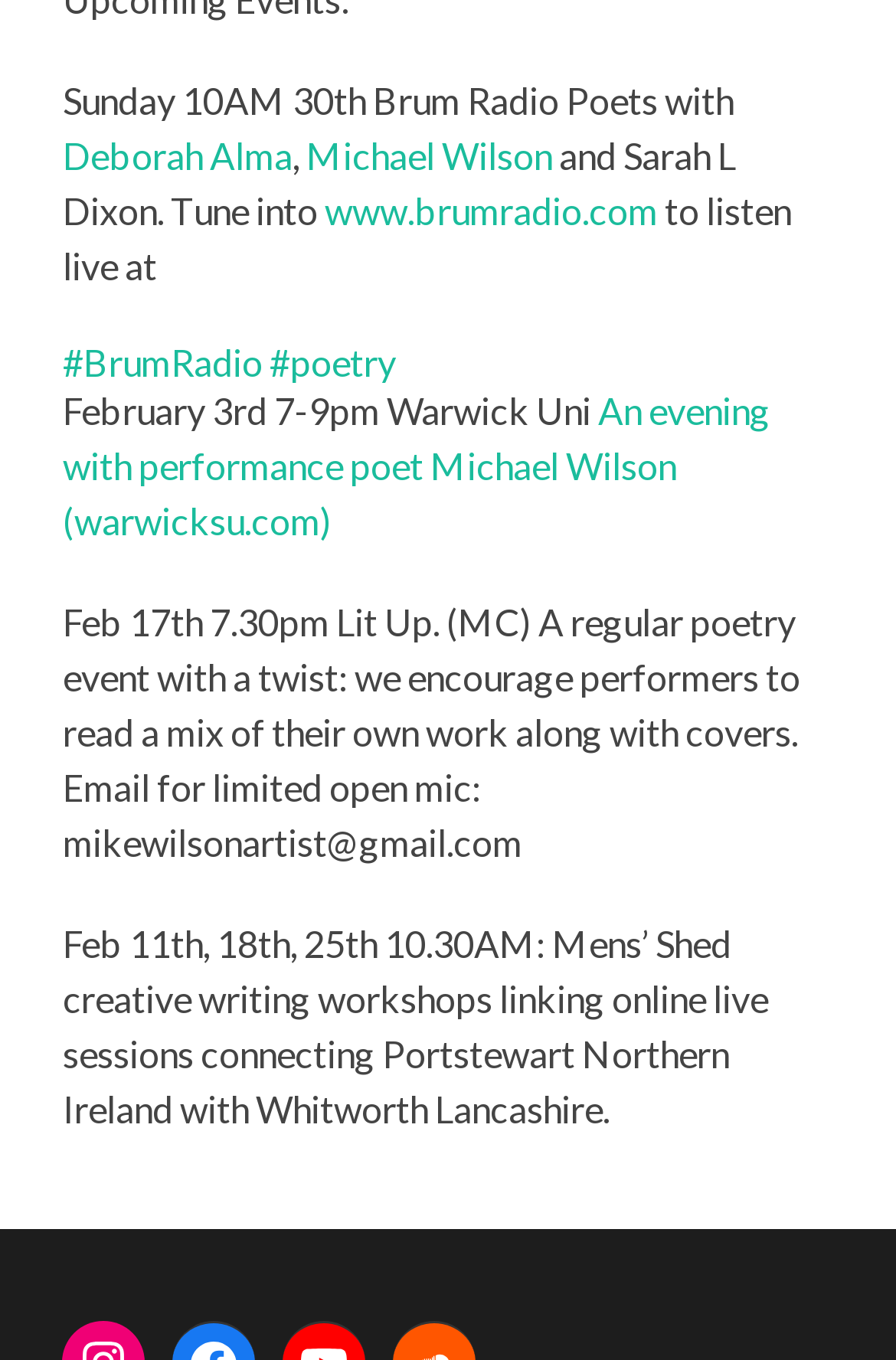Using the provided element description "#poetry", determine the bounding box coordinates of the UI element.

[0.301, 0.25, 0.442, 0.282]